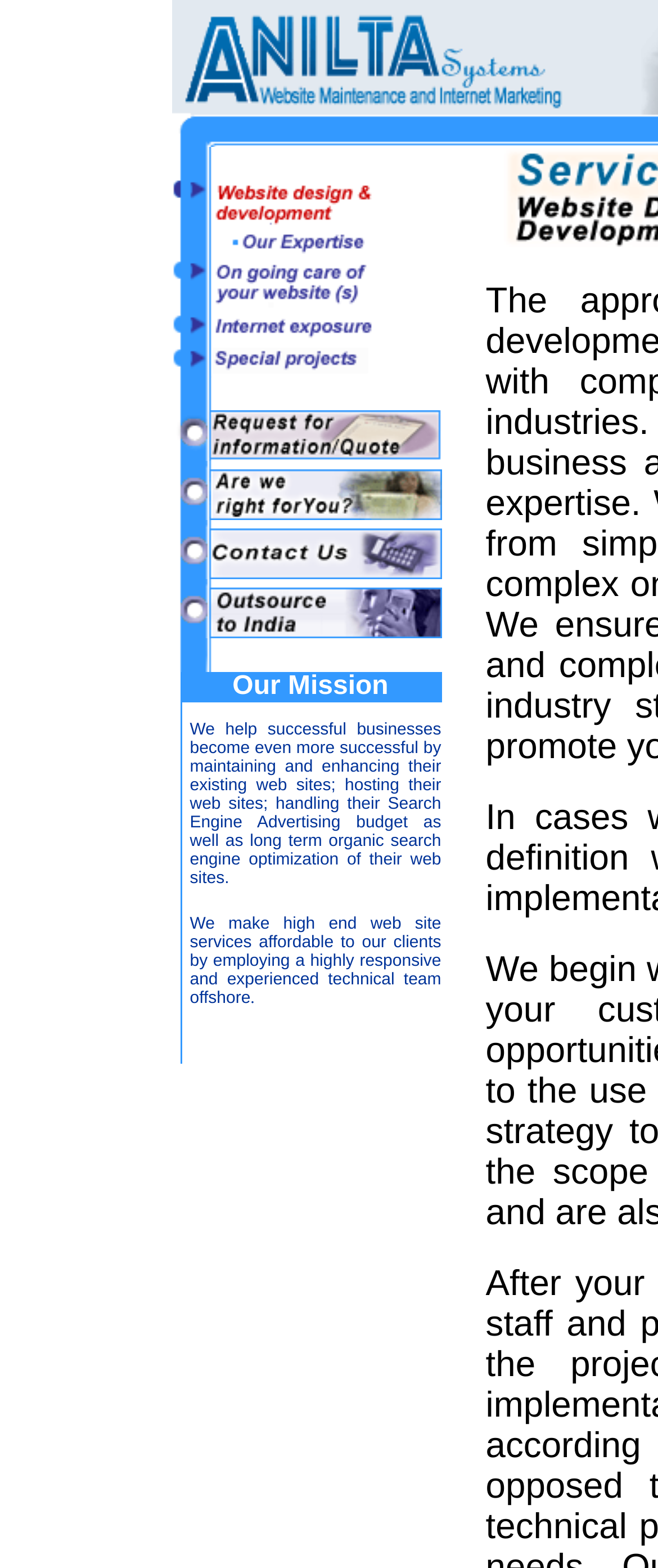Answer the question using only a single word or phrase: 
What is the company's approach to maintenance contracts?

No forced contracts